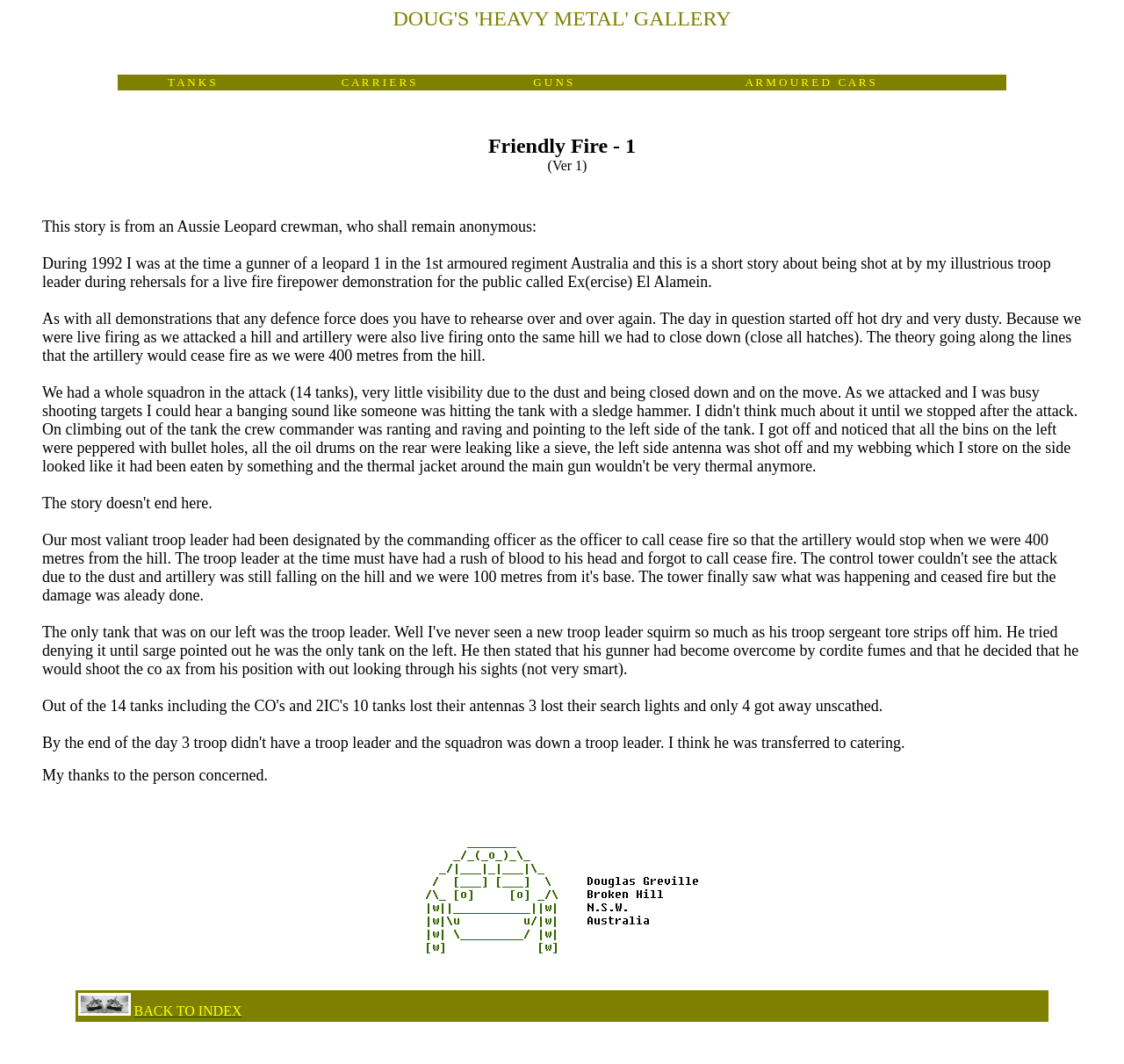Offer a thorough description of the webpage.

The webpage is about DGA, with a focus on heavy metal and military-related content. At the top, there are two static text elements, "HEAVY METAL" and "GALLERY", positioned side by side. Below them, there is a layout table with four cells, each containing a static text element: "T A N K S", "C A R R I E R S", "G U N S", and "A R M O U R E D C A R S". These cells are arranged horizontally, taking up most of the width of the page.

Below the table, there are two blockquote elements, each containing static text. The first blockquote has two static text elements: "Friendly Fire - 1" and "(Ver 1)". The second blockquote contains a longer story, told in several paragraphs, about a Leopard crewman's experience during a live fire firepower demonstration. The story is divided into four static text elements, with the last one being a thank-you note.

At the bottom of the page, there is an image with the alt text "sig - logo", positioned to the right of a static text element containing a single whitespace character. Below the image, there is a layout table with a single cell containing a link to "BACK TO INDEX", accompanied by a small image and a whitespace character.